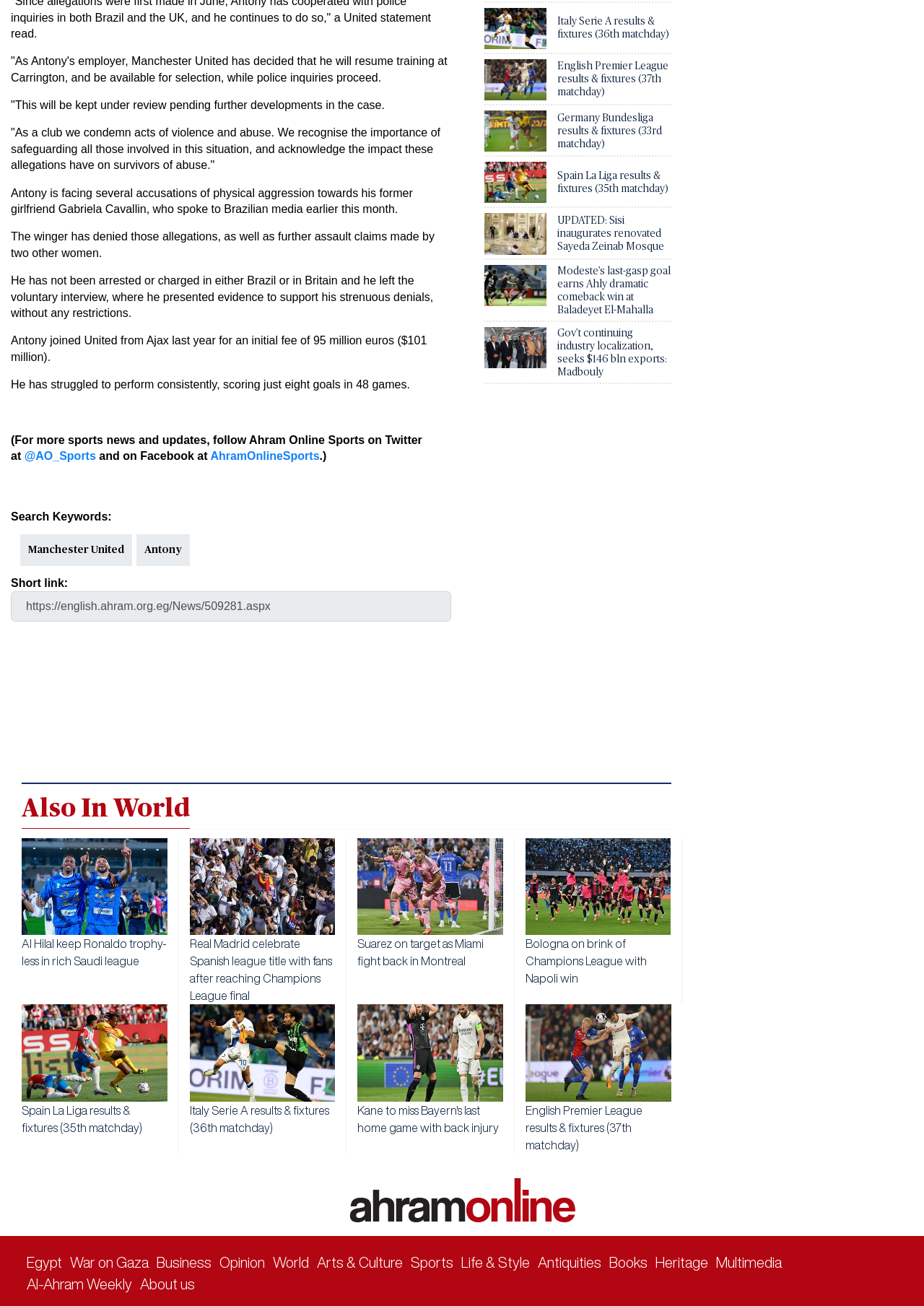Please determine the bounding box coordinates of the area that needs to be clicked to complete this task: 'Read about Italy Serie A results and fixtures'. The coordinates must be four float numbers between 0 and 1, formatted as [left, top, right, bottom].

[0.603, 0.012, 0.724, 0.031]